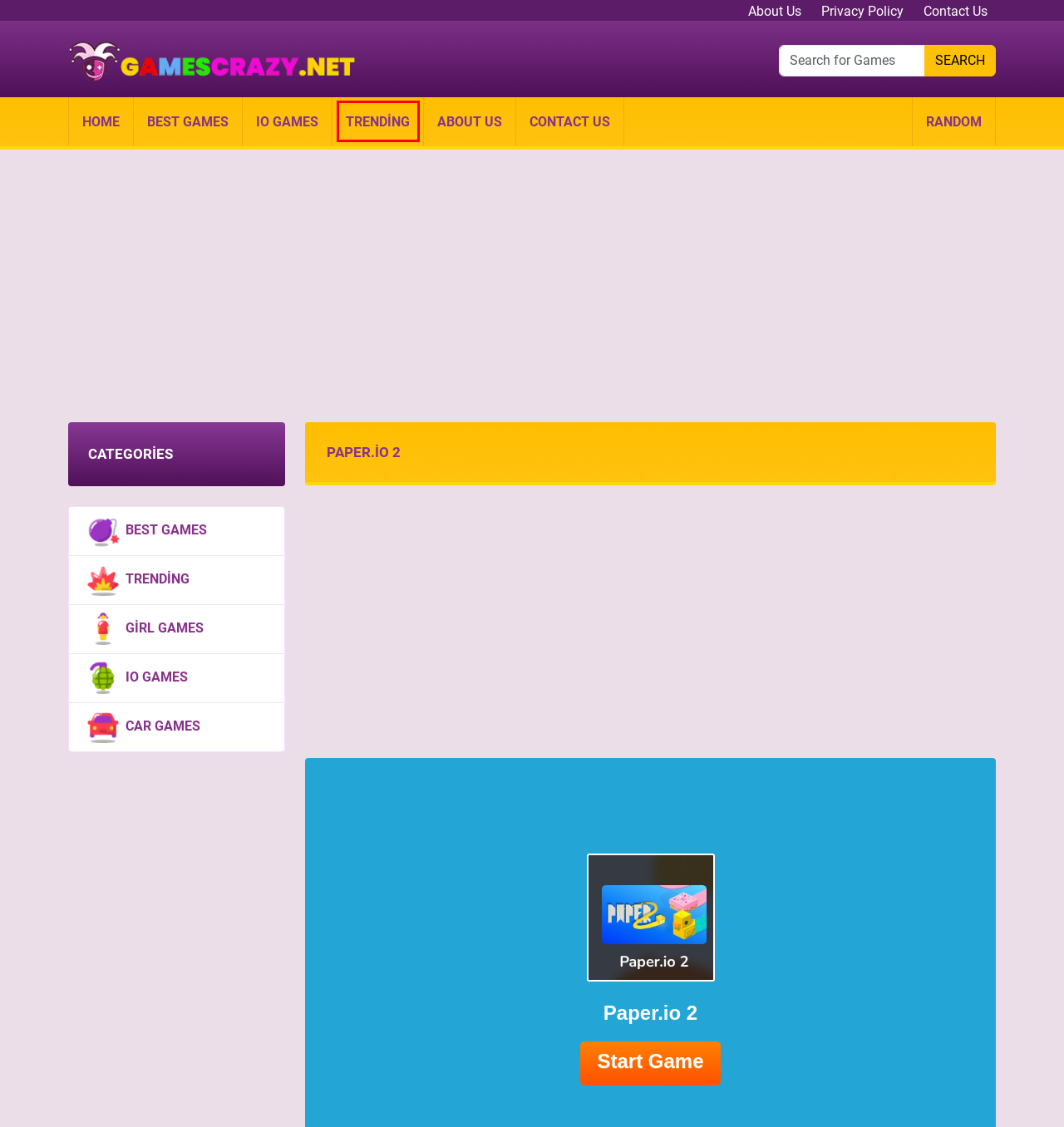Observe the screenshot of a webpage with a red bounding box around an element. Identify the webpage description that best fits the new page after the element inside the bounding box is clicked. The candidates are:
A. Best Games Games Play - Crazy Games
B. About Us - Crazy Games
C. Girl Games Games Play - Crazy Games
D. Trending Games Play - Crazy Games
E. Privacy Policy - Crazy Games
F. Car Games Games Play - Crazy Games
G. Minecraft Classic Unblocked Play - Crazy Games
H. Free Online Unblocked Games on Crazy Games Play Now!

D